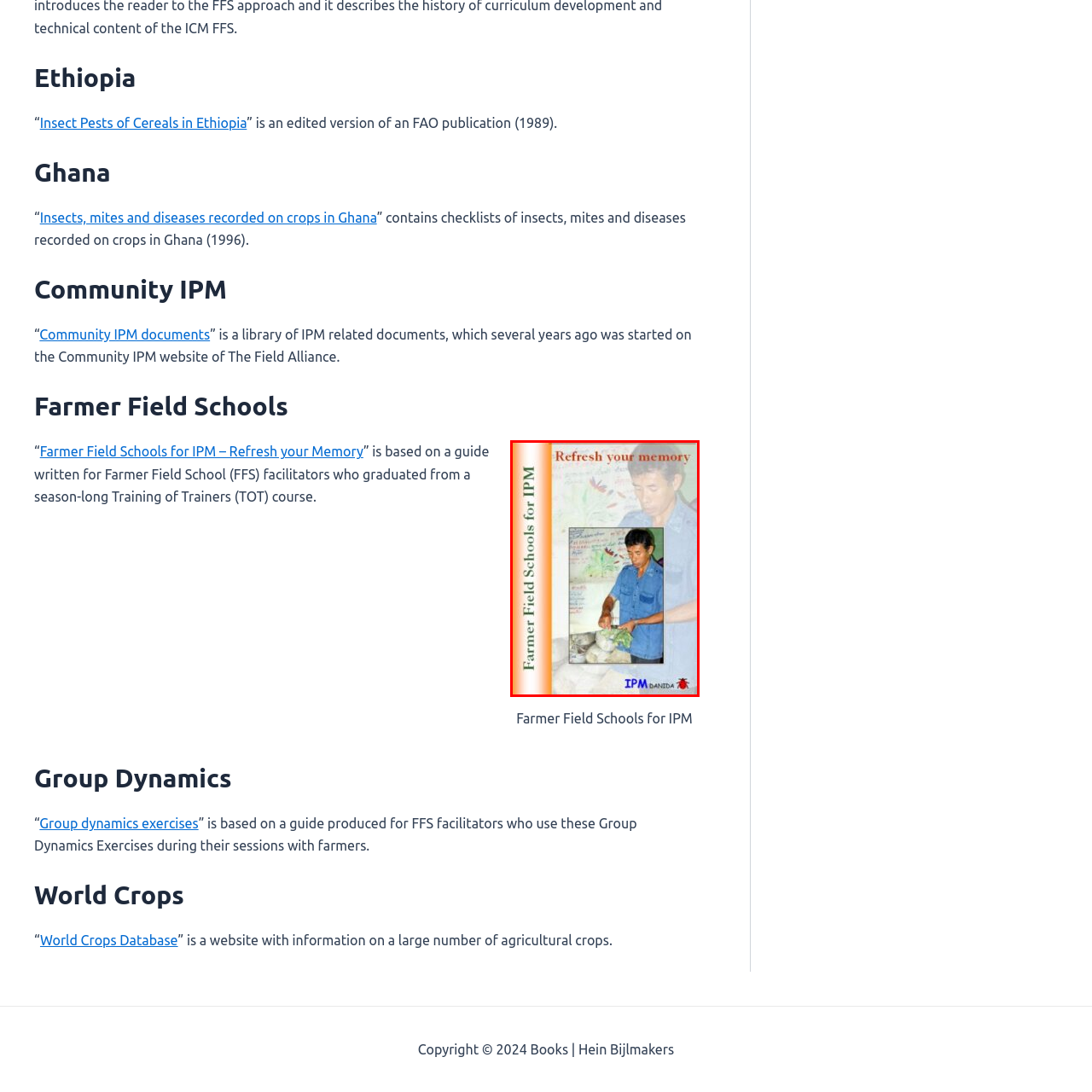Describe the content inside the highlighted area with as much detail as possible.

The image features a cover titled "Farmer Field Schools for IPM – Refresh Your Memory." It includes an illustration of a man in a blue shirt, engaged in a hands-on educational activity related to Integrated Pest Management (IPM). Behind him, there are visual aids such as drawings or notes, likely highlighting various agricultural or pest management concepts. The design suggests a focus on practical learning within farmer field schools, underlining the importance of memory refreshment for facilitators and participants alike. The lower part of the cover showcases the IPM Danida logo, emphasizing the organization's commitment to sustainable agricultural practices.